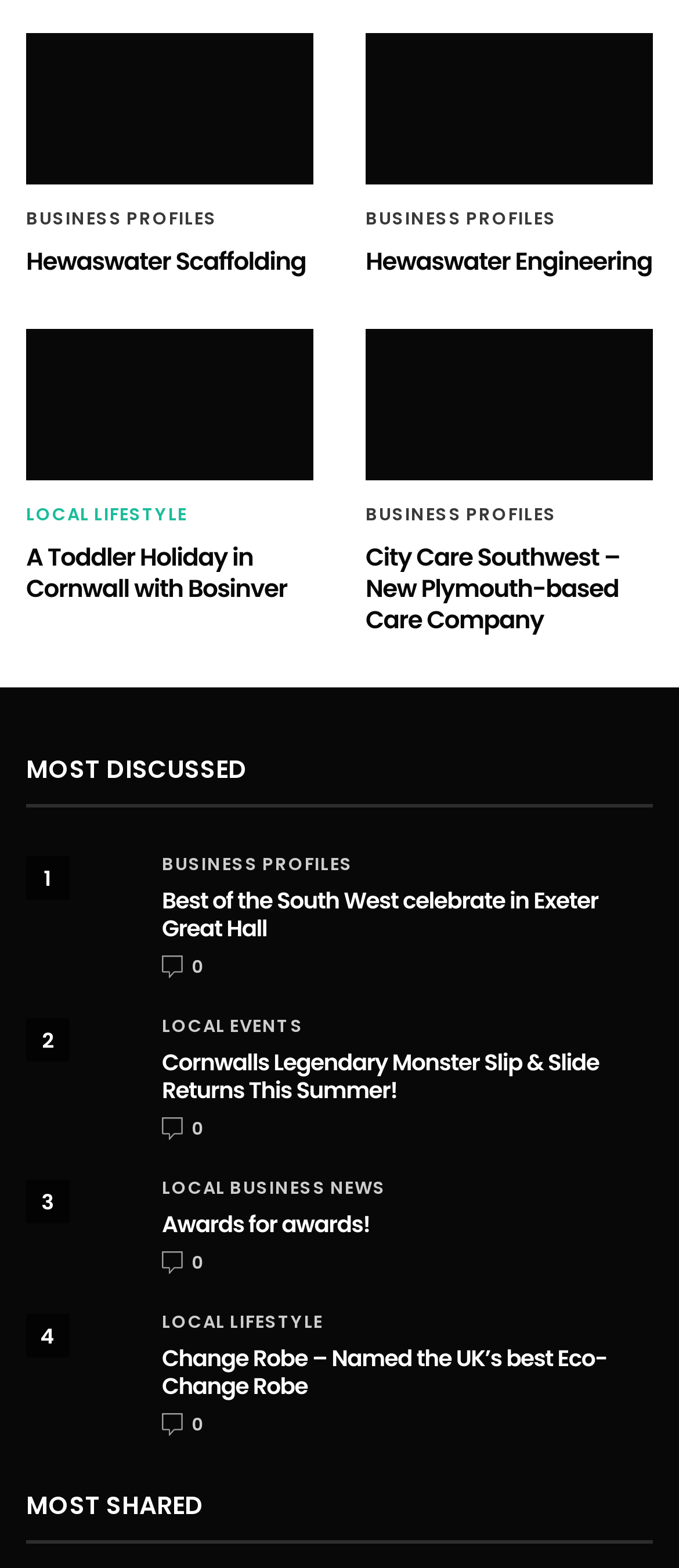Locate the bounding box coordinates of the segment that needs to be clicked to meet this instruction: "View Best of the South West celebrate in Exeter Great Hall".

[0.038, 0.546, 0.192, 0.608]